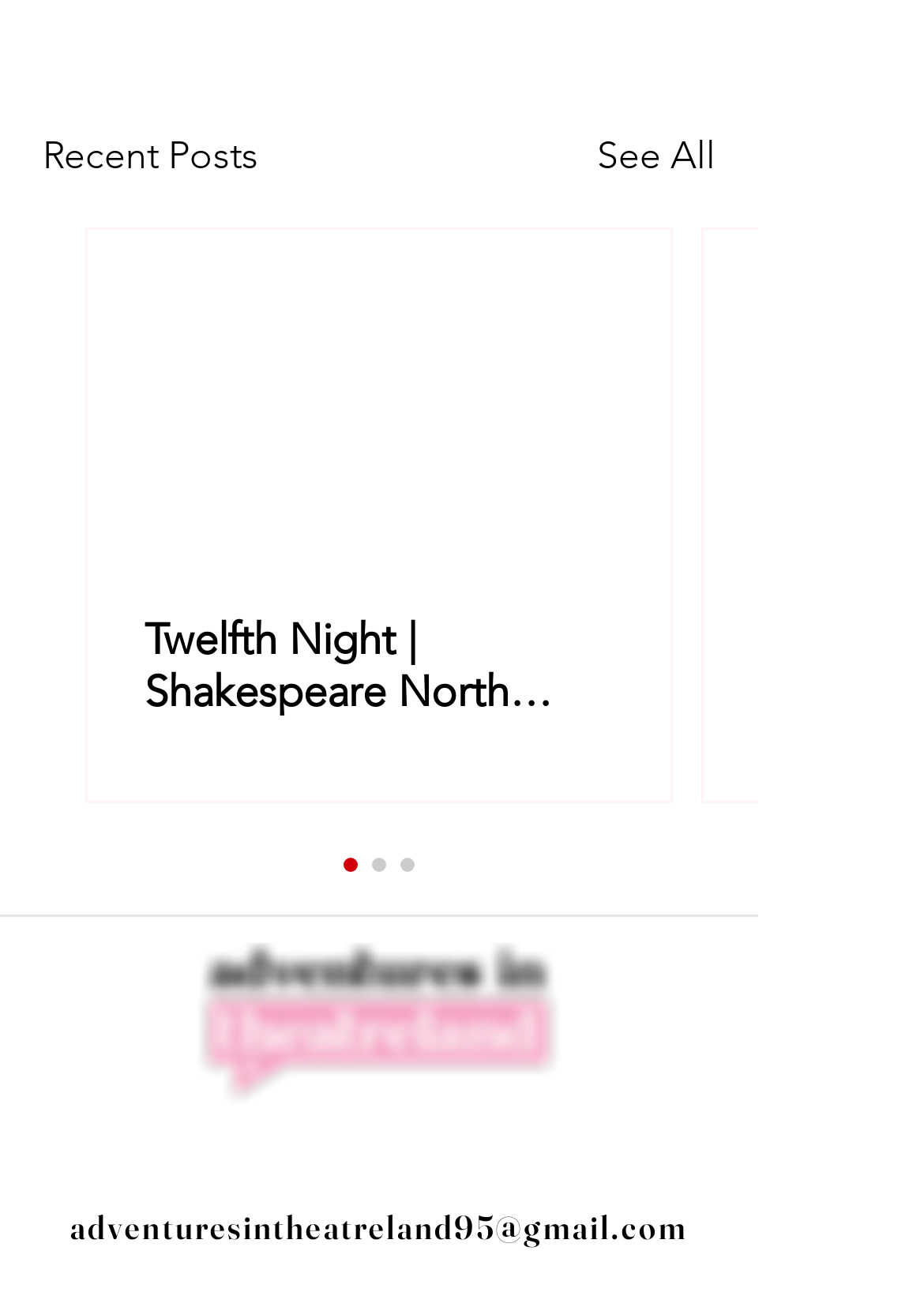Kindly determine the bounding box coordinates for the clickable area to achieve the given instruction: "Open Instagram".

[0.238, 0.868, 0.295, 0.908]